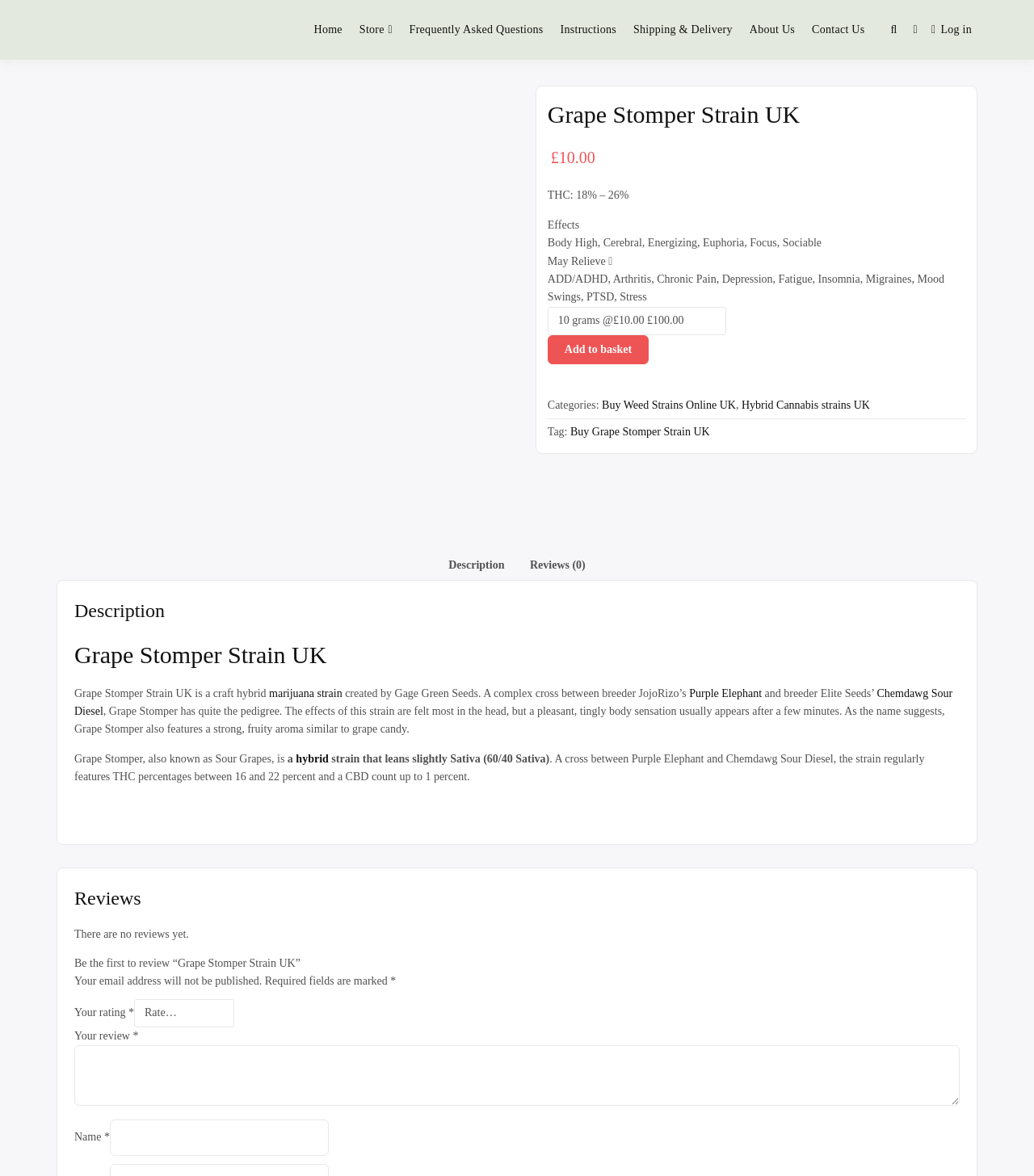What is the effect of Grape Stomper Strain UK?
Respond to the question with a well-detailed and thorough answer.

I found the effects by looking at the StaticText element with the content 'Effects' and its subsequent elements which list the effects of Grape Stomper Strain UK.